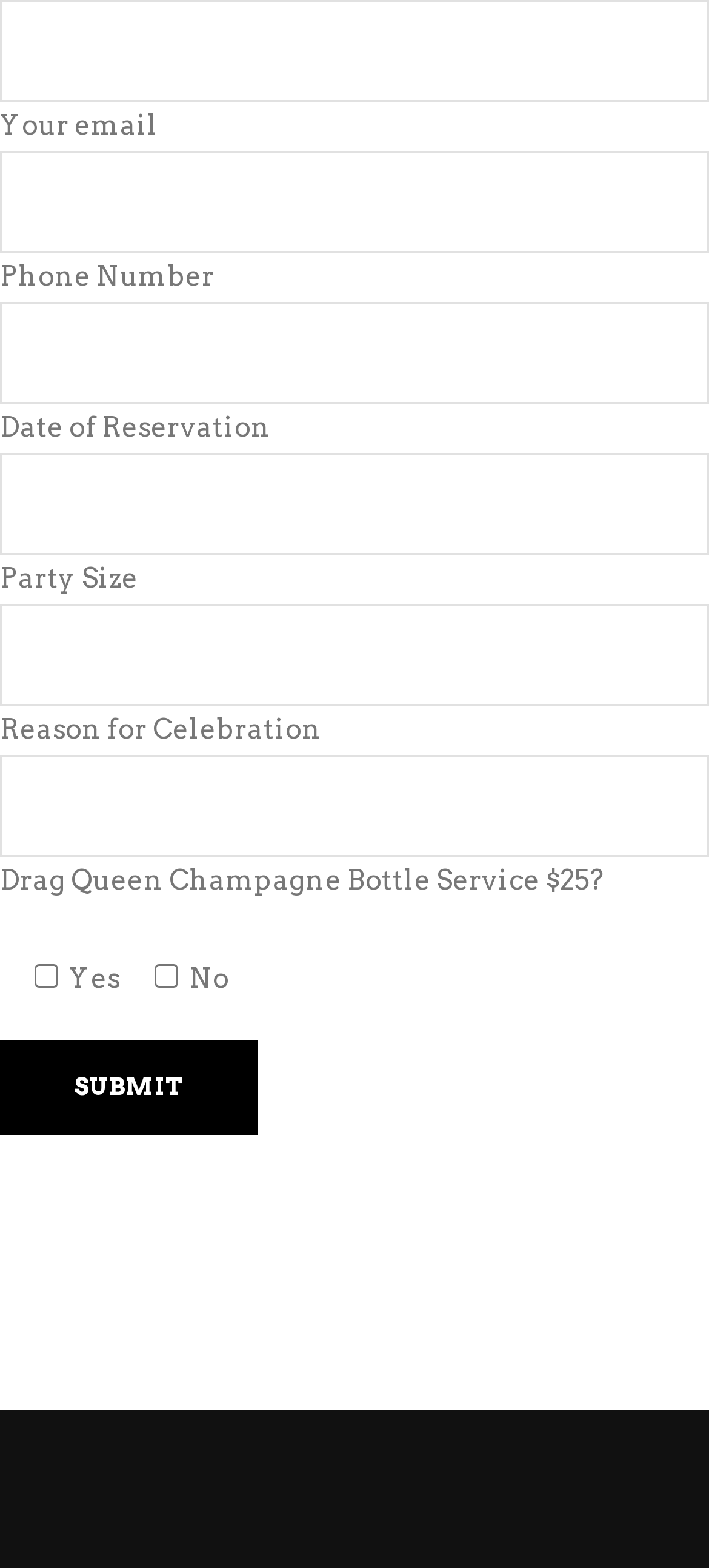Identify the bounding box coordinates for the region of the element that should be clicked to carry out the instruction: "Input your phone number". The bounding box coordinates should be four float numbers between 0 and 1, i.e., [left, top, right, bottom].

[0.0, 0.193, 1.0, 0.257]